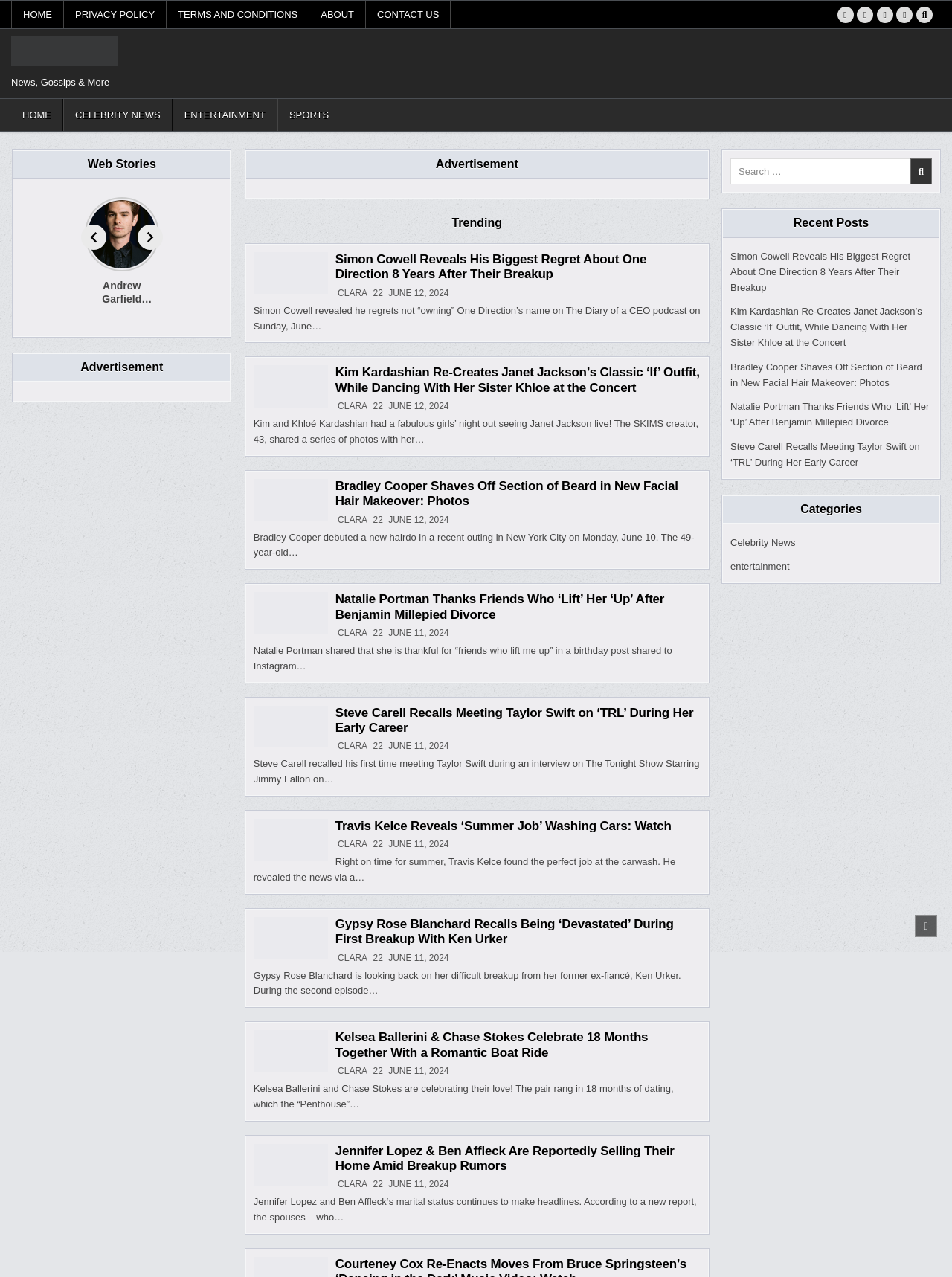Produce a meticulous description of the webpage.

The webpage is a news website focused on celebrities, sports, and entertainment. At the top, there is a navigation menu with links to "HOME", "PRIVACY POLICY", "TERMS AND CONDITIONS", "ABOUT", and "CONTACT US". Additionally, there are social media buttons for Twitter, Facebook, Instagram, Tumblr, and a search button.

Below the navigation menu, there is a heading that reads "News, Gossips & More". Underneath, there is a primary menu with links to "HOME", "CELEBRITY NEWS", "ENTERTAINMENT", and "SPORTS".

The main content of the webpage is divided into several sections, each featuring a news article with a heading, an image, and a brief summary. There are a total of 7 news articles, each with a similar layout. The articles are arranged vertically, with the most recent one at the top.

Each article has a heading that summarizes the content, followed by an image related to the article. Below the image, there is a brief summary of the article, along with the author's name ("CLARA") and the date of publication.

The articles cover various topics, including celebrity news, entertainment, and sports. Some of the headlines include "Simon Cowell Reveals His Biggest Regret About One Direction 8 Years After Their Breakup", "Kim Kardashian Re-Creates Janet Jackson’s Classic ‘If’ Outfit, While Dancing With Her Sister Khloe at the Concert", and "Travis Kelce Reveals ‘Summer Job’ Washing Cars: Watch".

Overall, the webpage is a news aggregator focused on entertainment and celebrity news, with a clean and organized layout that makes it easy to navigate and read the latest news articles.